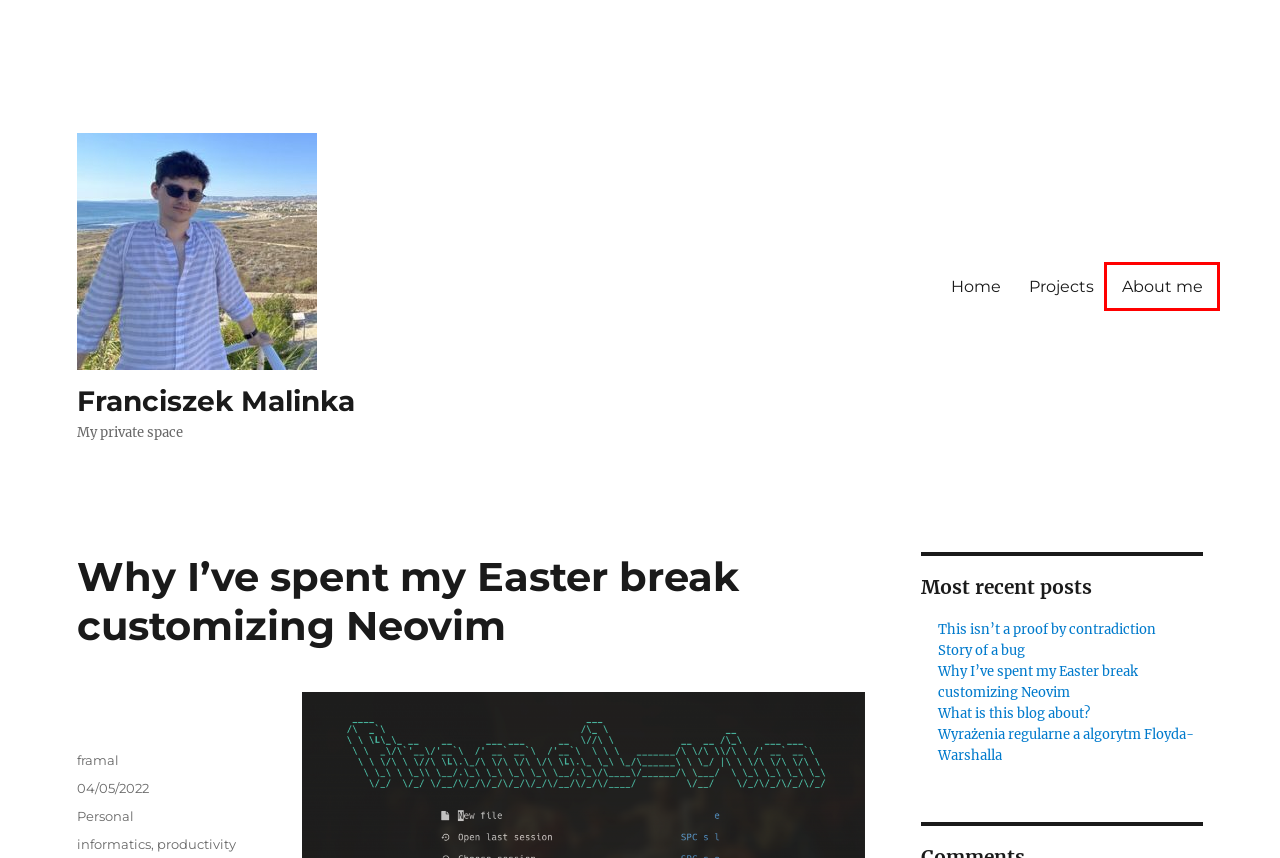Examine the screenshot of the webpage, which has a red bounding box around a UI element. Select the webpage description that best fits the new webpage after the element inside the red bounding box is clicked. Here are the choices:
A. Personal – Franciszek Malinka
B. informatics – Franciszek Malinka
C. What is this blog about? – Franciszek Malinka
D. This isn’t a proof by contradiction – Franciszek Malinka
E. framal – Franciszek Malinka
F. Franciszek Malinka – My private space
G. About me – Franciszek Malinka
H. productivity – Franciszek Malinka

G